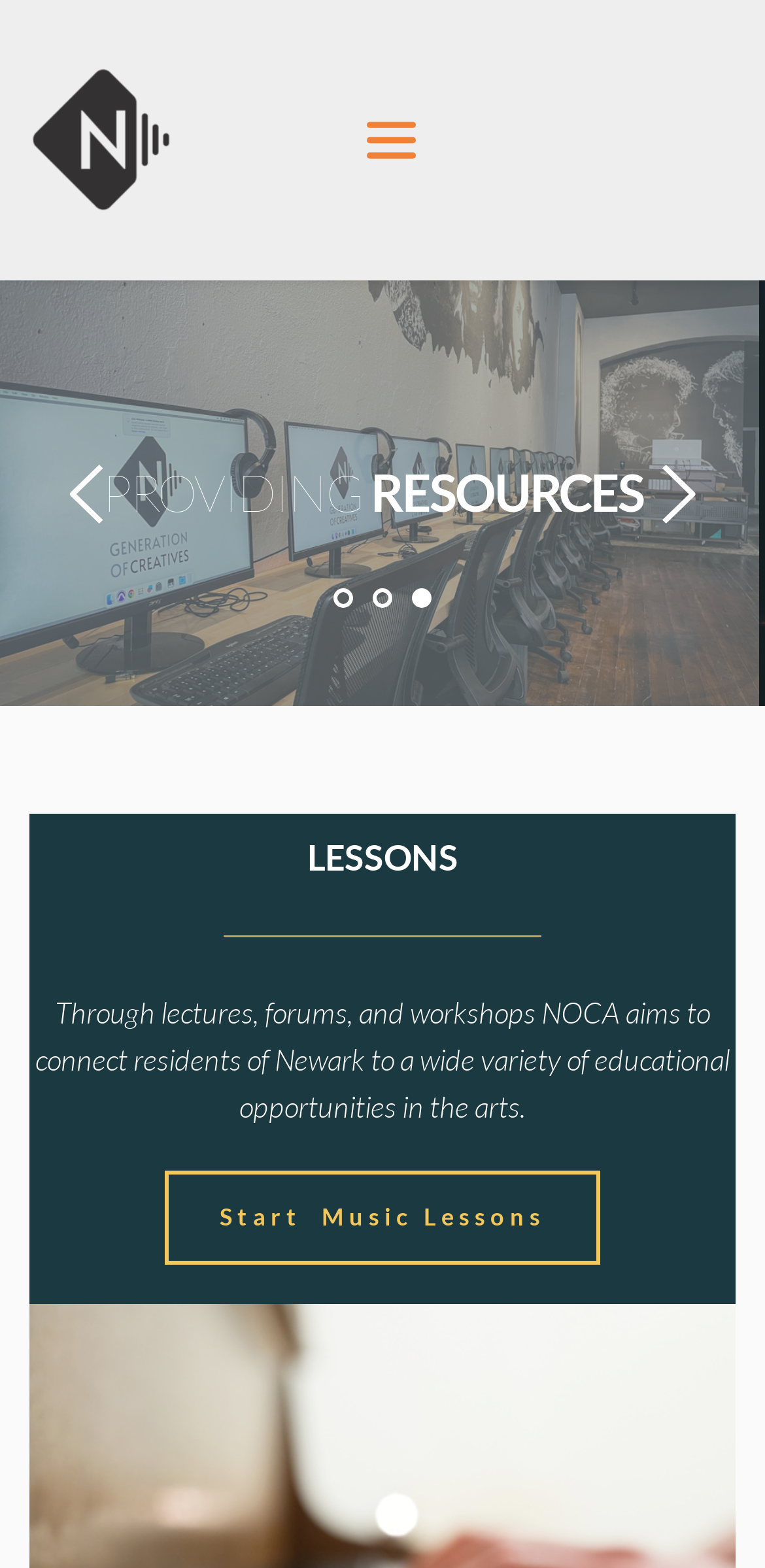Please determine the bounding box coordinates for the UI element described here. Use the format (top-left x, top-left y, bottom-right x, bottom-right y) with values bounded between 0 and 1: 3

[0.538, 0.375, 0.564, 0.388]